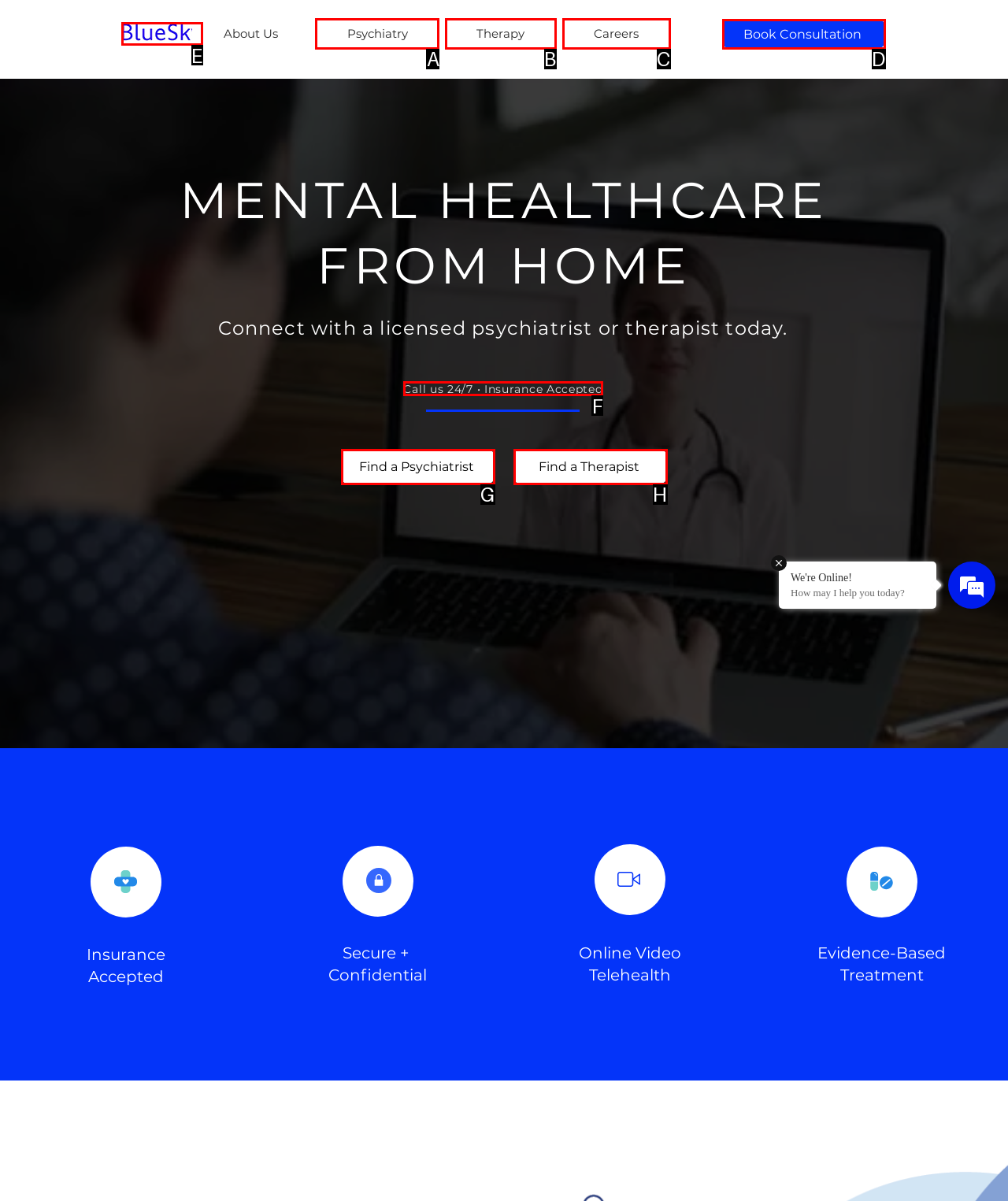Given the task: Click the BlueSky Psychiatry logo, tell me which HTML element to click on.
Answer with the letter of the correct option from the given choices.

E